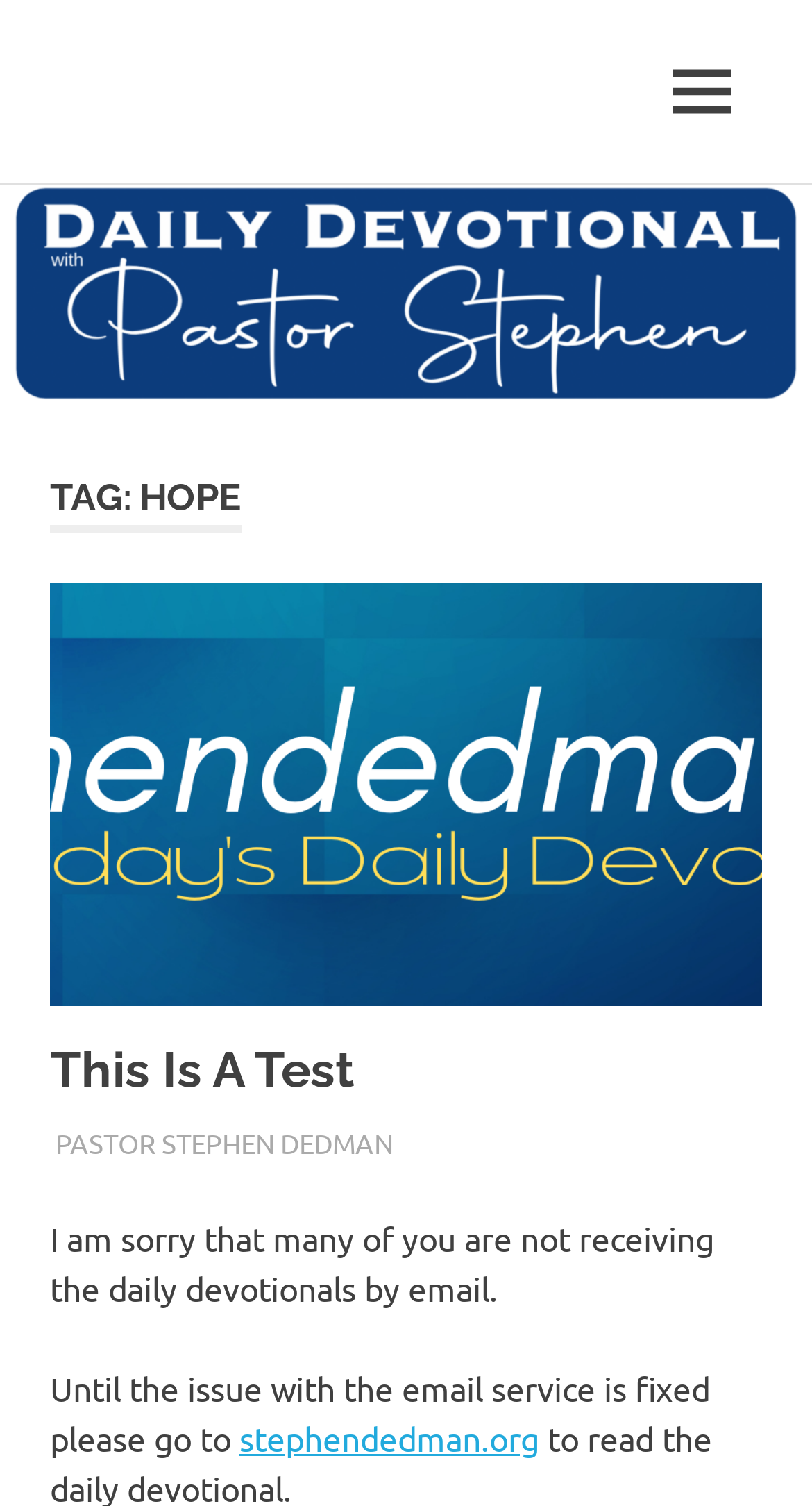Calculate the bounding box coordinates of the UI element given the description: "This Is A Test".

[0.062, 0.691, 0.436, 0.731]